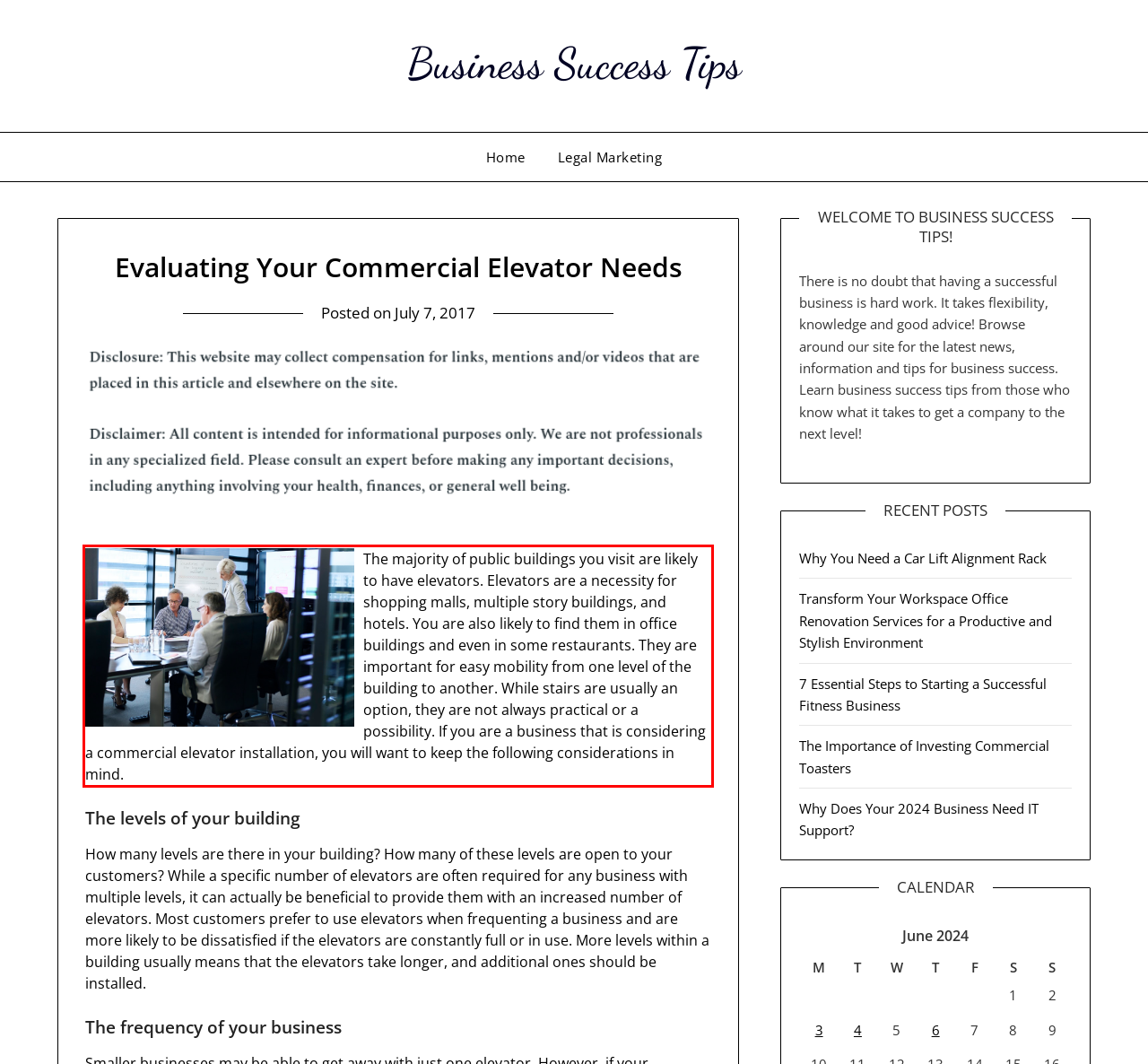You are provided with a screenshot of a webpage that includes a UI element enclosed in a red rectangle. Extract the text content inside this red rectangle.

The majority of public buildings you visit are likely to have elevators. Elevators are a necessity for shopping malls, multiple story buildings, and hotels. You are also likely to find them in office buildings and even in some restaurants. They are important for easy mobility from one level of the building to another. While stairs are usually an option, they are not always practical or a possibility. If you are a business that is considering a commercial elevator installation, you will want to keep the following considerations in mind.